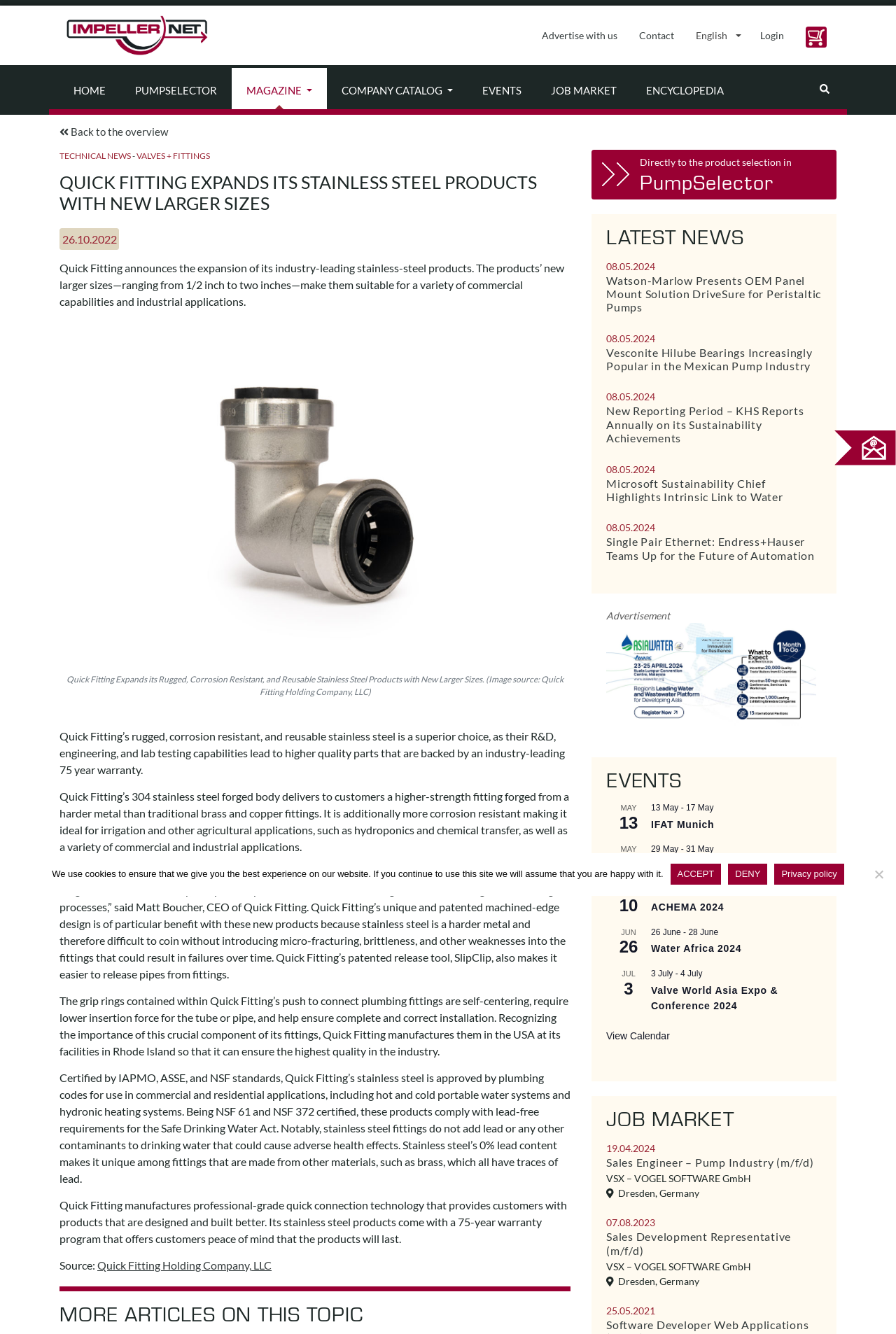What is the company expanding its products?
Please give a detailed and elaborate answer to the question.

The article on the webpage is about Quick Fitting expanding its stainless steel products with new larger sizes, so the company expanding its products is Quick Fitting.